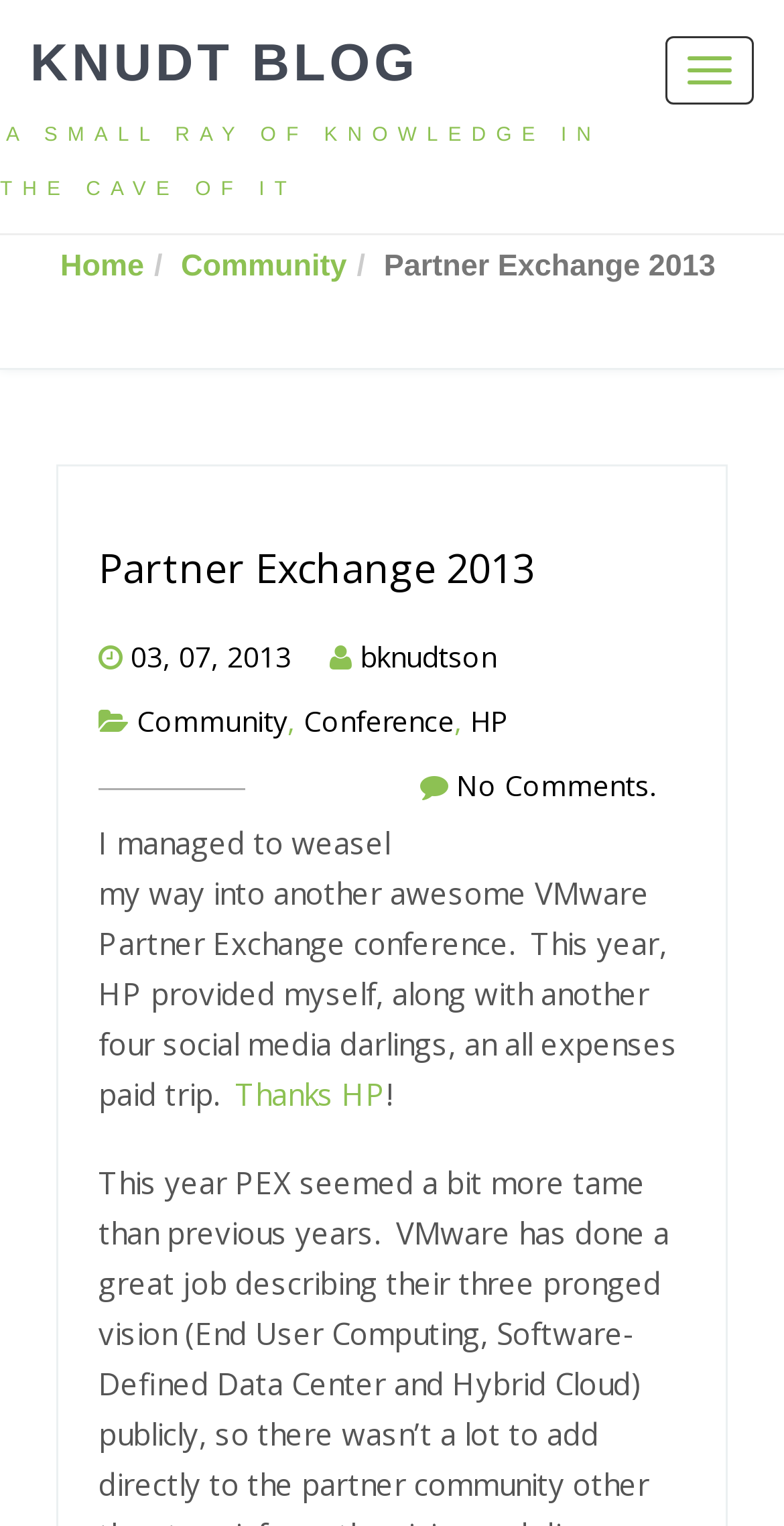What is the date of the article?
From the details in the image, answer the question comprehensively.

The link '03, 07, 2013' is located near the top of the page, indicating that it is the date of the article.